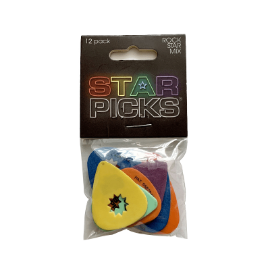What material are the guitar picks crafted from?
Give a single word or phrase answer based on the content of the image.

Delrin